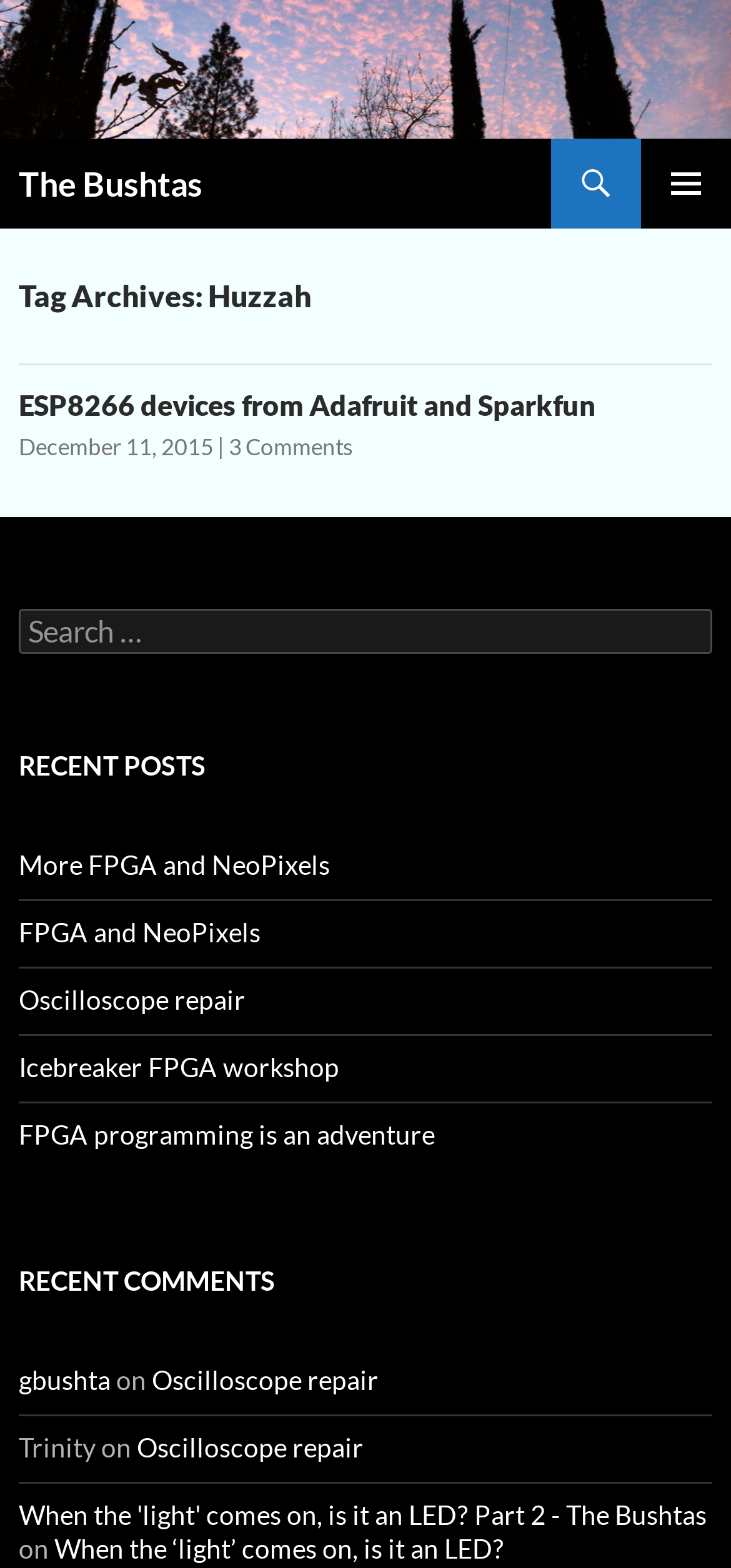What is the topic of the article with the most recent comments?
Please provide a single word or phrase in response based on the screenshot.

Oscilloscope repair